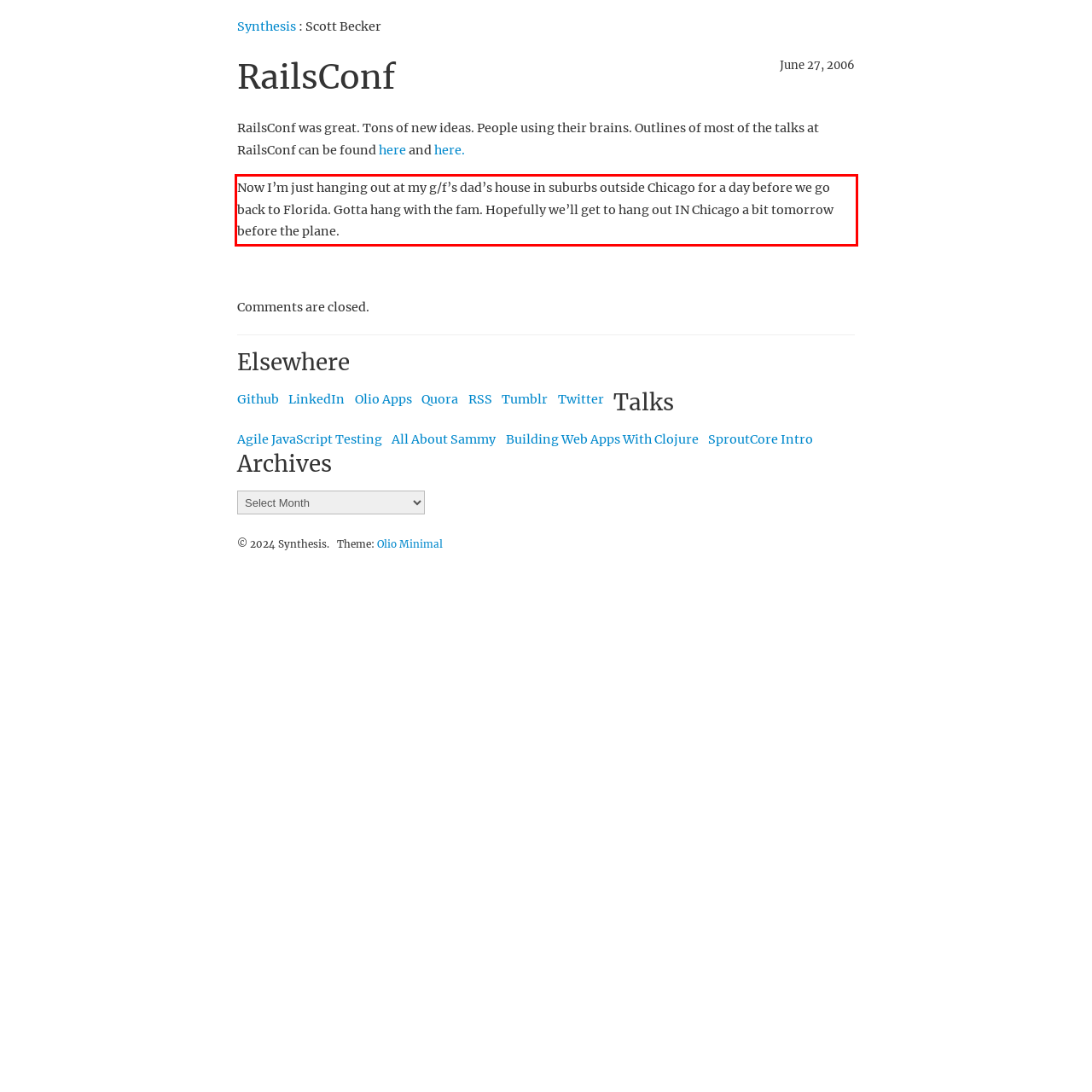Using the provided screenshot of a webpage, recognize the text inside the red rectangle bounding box by performing OCR.

Now I’m just hanging out at my g/f’s dad’s house in suburbs outside Chicago for a day before we go back to Florida. Gotta hang with the fam. Hopefully we’ll get to hang out IN Chicago a bit tomorrow before the plane.